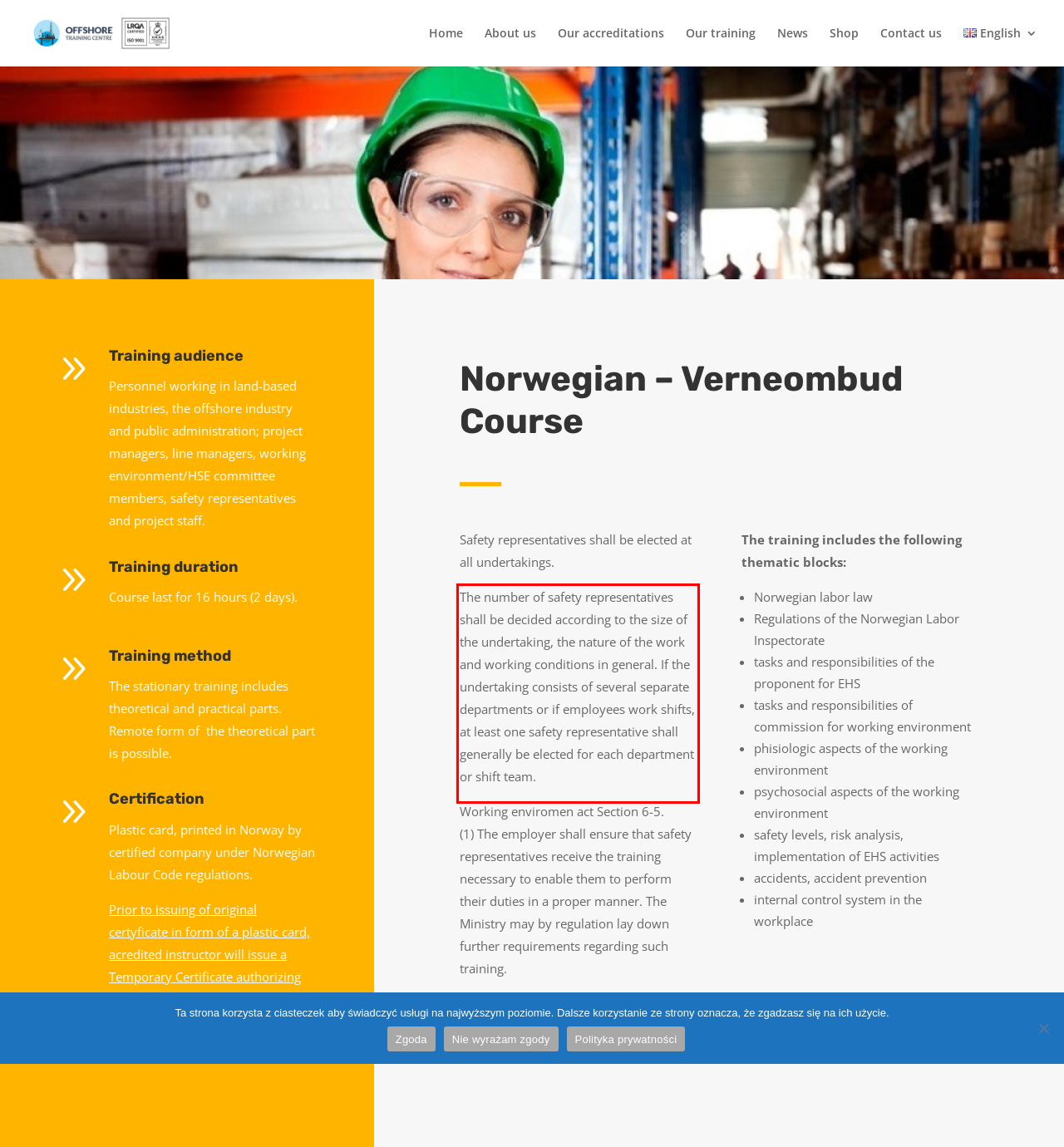Identify the text within the red bounding box on the webpage screenshot and generate the extracted text content.

The number of safety representatives shall be decided according to the size of the undertaking, the nature of the work and working conditions in general. If the undertaking consists of several separate departments or if employees work shifts, at least one safety representative shall generally be elected for each department or shift team.